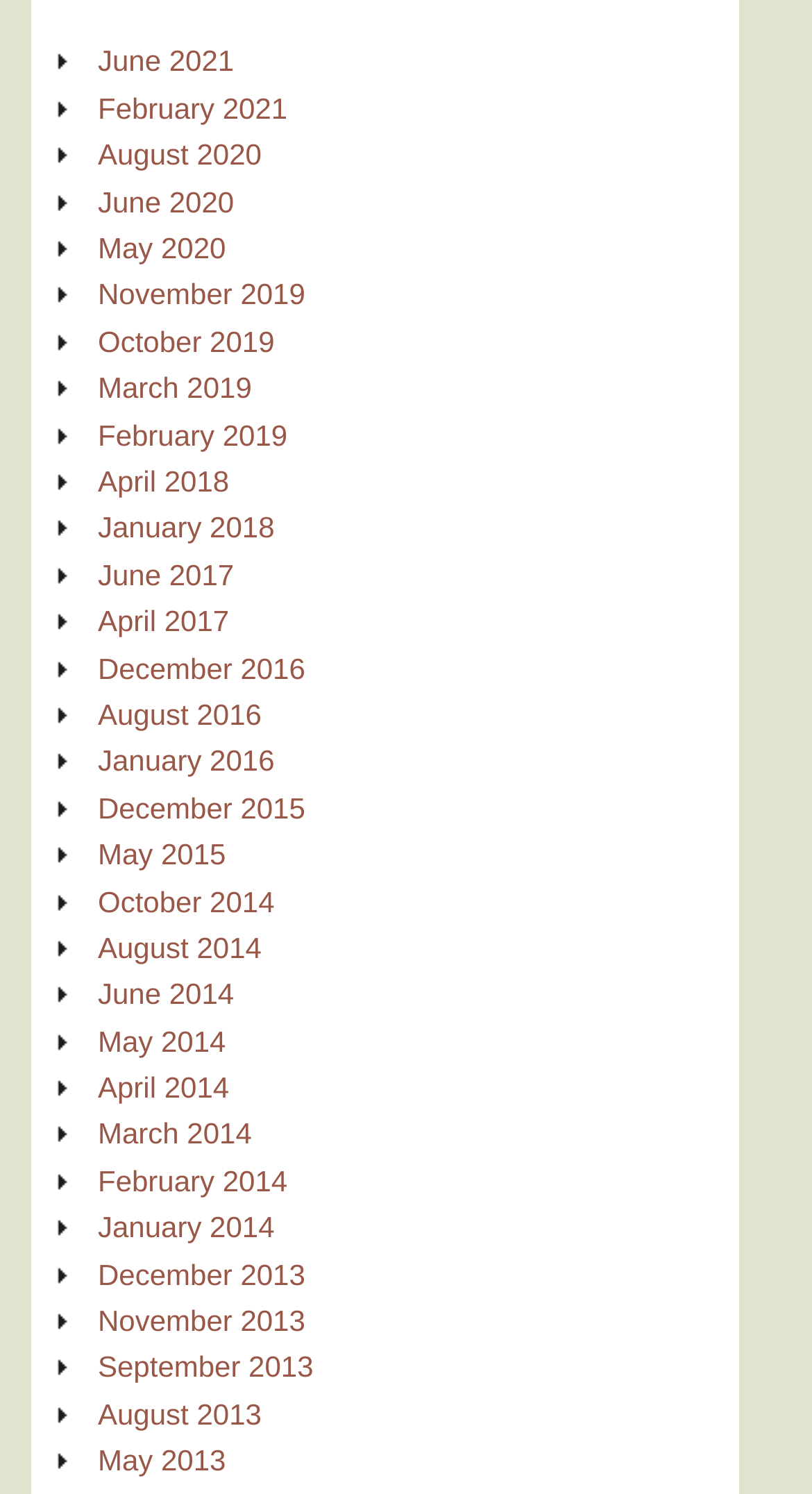Please identify the bounding box coordinates of the element that needs to be clicked to execute the following command: "view September 2013". Provide the bounding box using four float numbers between 0 and 1, formatted as [left, top, right, bottom].

[0.121, 0.904, 0.386, 0.926]